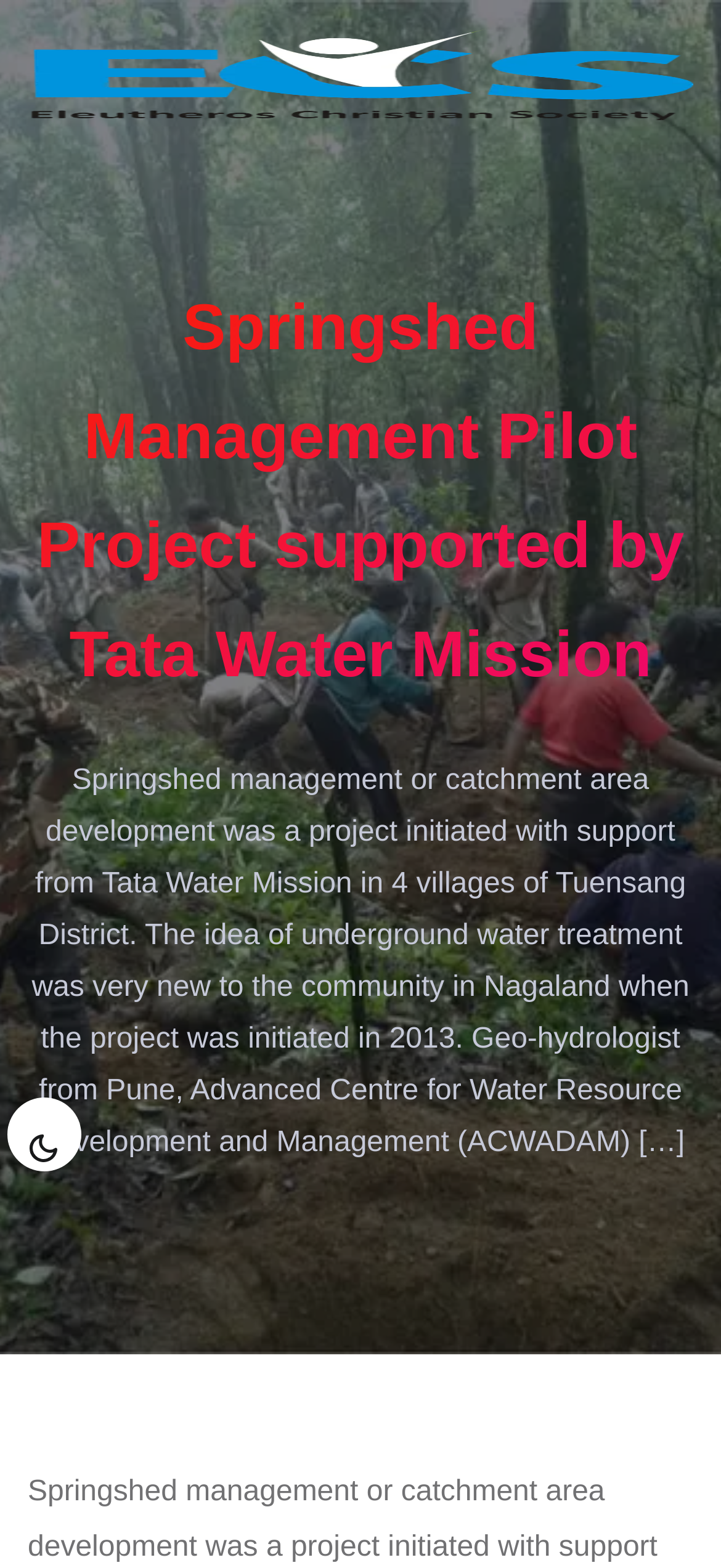When was the project initiated?
Using the details shown in the screenshot, provide a comprehensive answer to the question.

The static text on the webpage mentions that the idea of underground water treatment was very new to the community in Nagaland when the project was initiated in 2013.